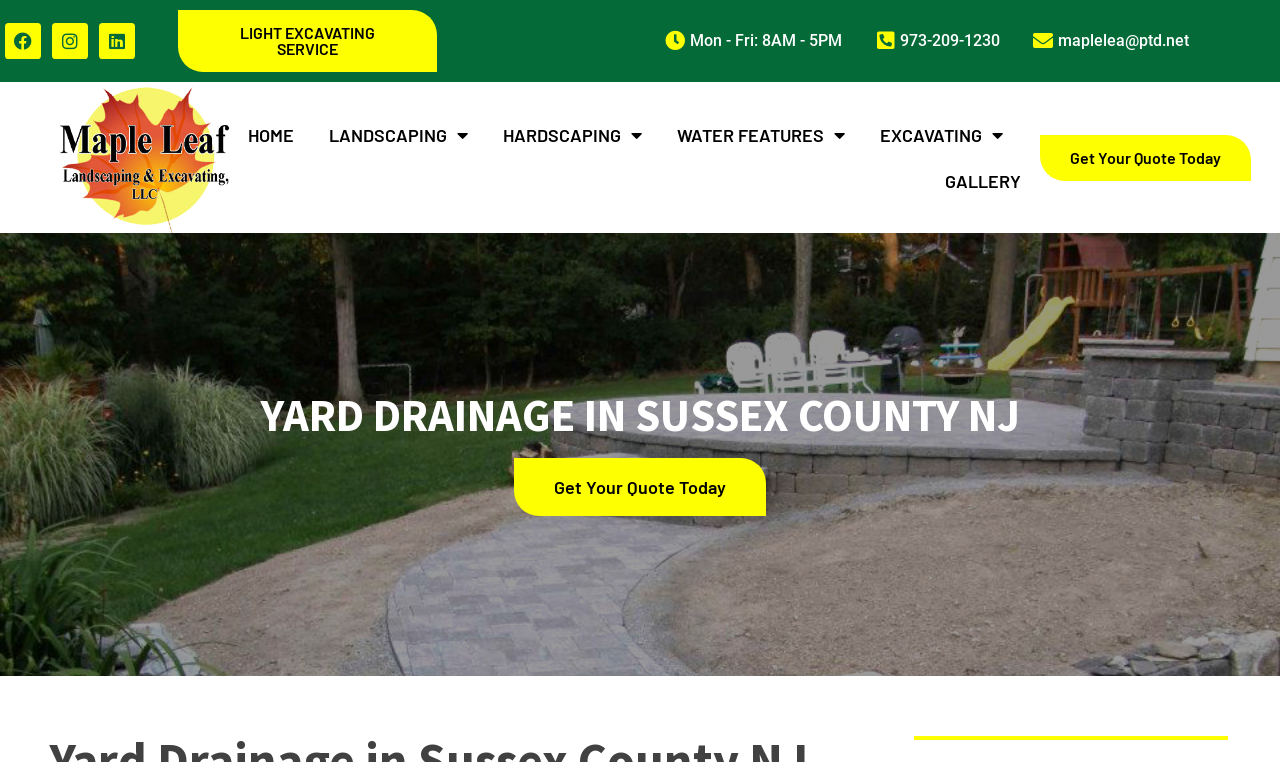Locate the bounding box coordinates of the area where you should click to accomplish the instruction: "View landscaping services".

[0.257, 0.146, 0.366, 0.207]